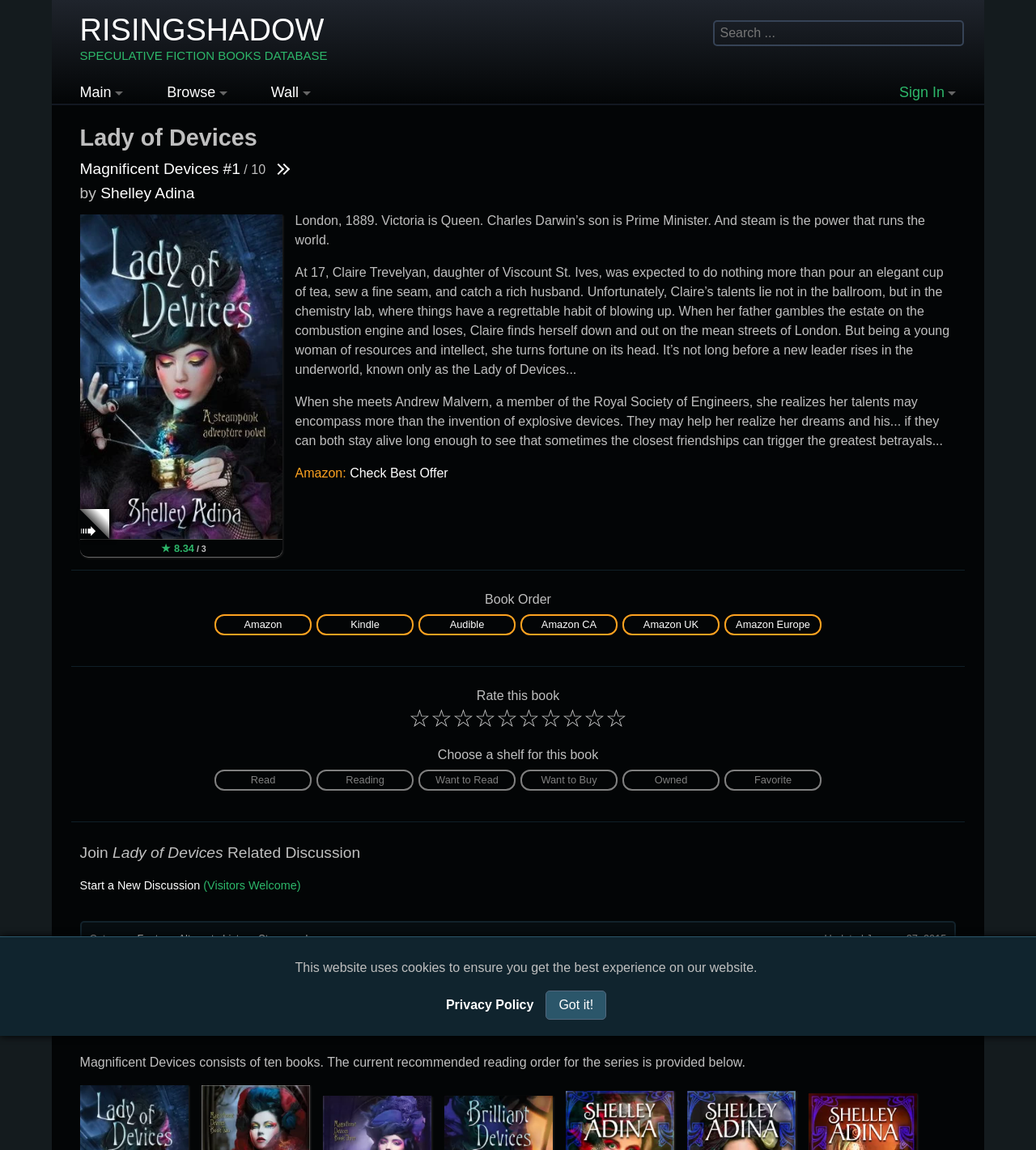What is the name of the book?
Give a detailed and exhaustive answer to the question.

The name of the book can be found in the heading 'Lady of Devices' which is located at the top of the webpage, and also in the link 'Lady of Devices (Magnificent Devices #1) by Shelley Adina'.